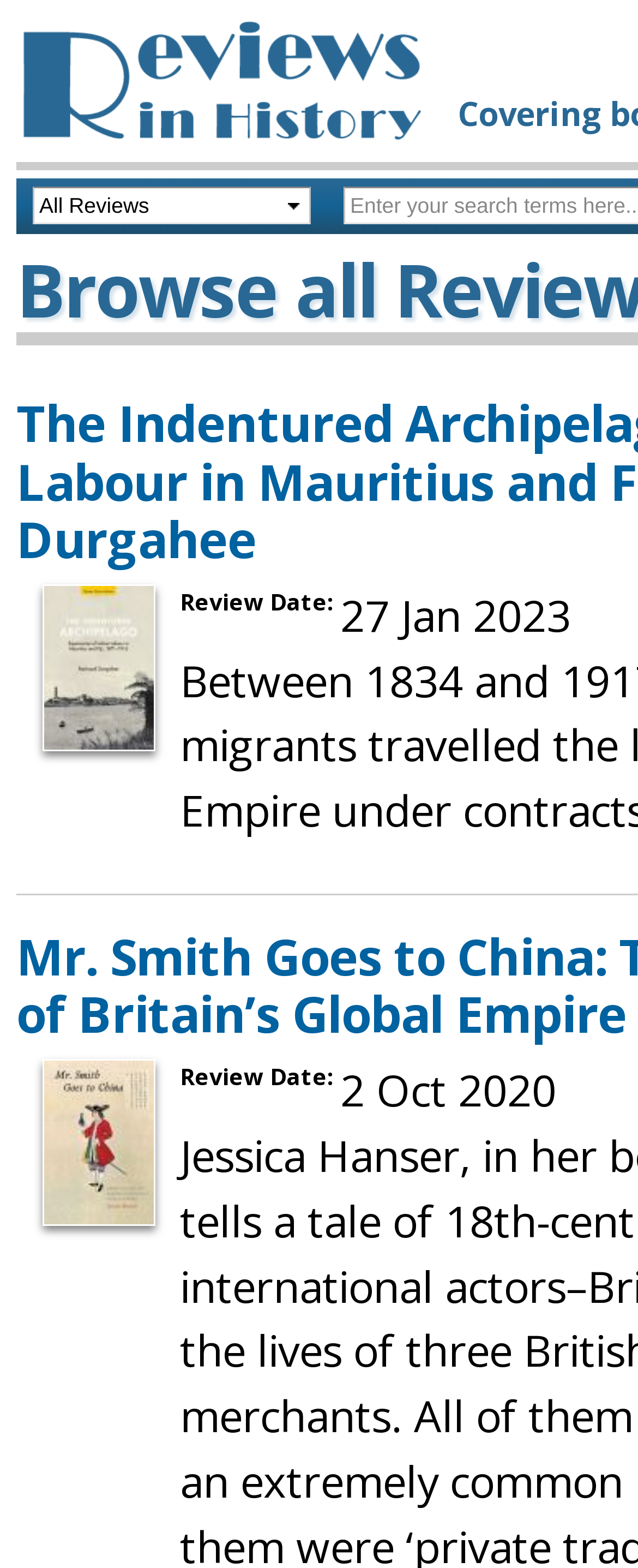What is the earliest review date?
Refer to the image and offer an in-depth and detailed answer to the question.

The two review dates displayed are '27 Jan 2023' and '2 Oct 2020'. Comparing these dates, '2 Oct 2020' is the earlier one.